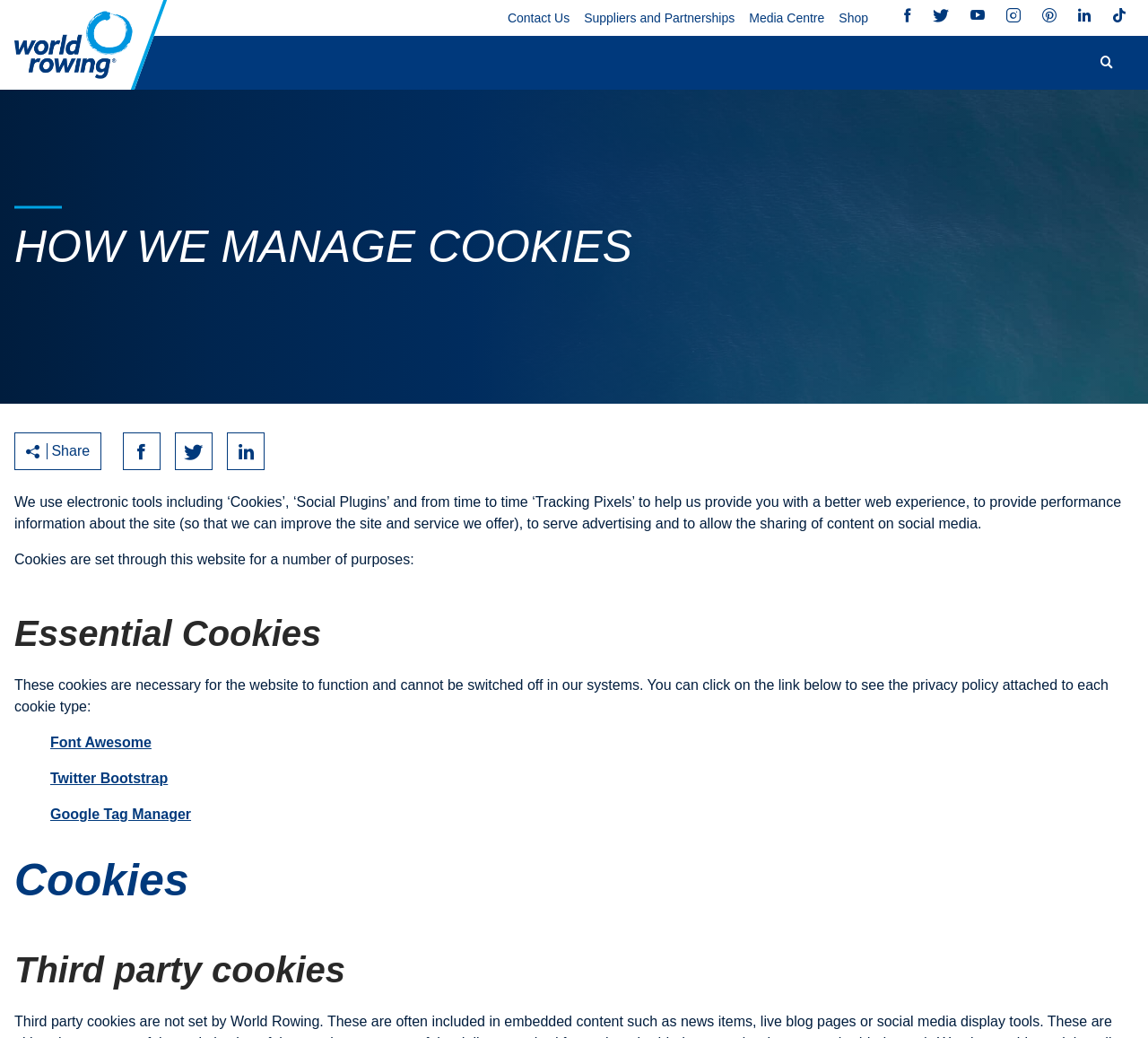Find the bounding box coordinates of the clickable area required to complete the following action: "Click on Twitter".

[0.812, 0.004, 0.827, 0.031]